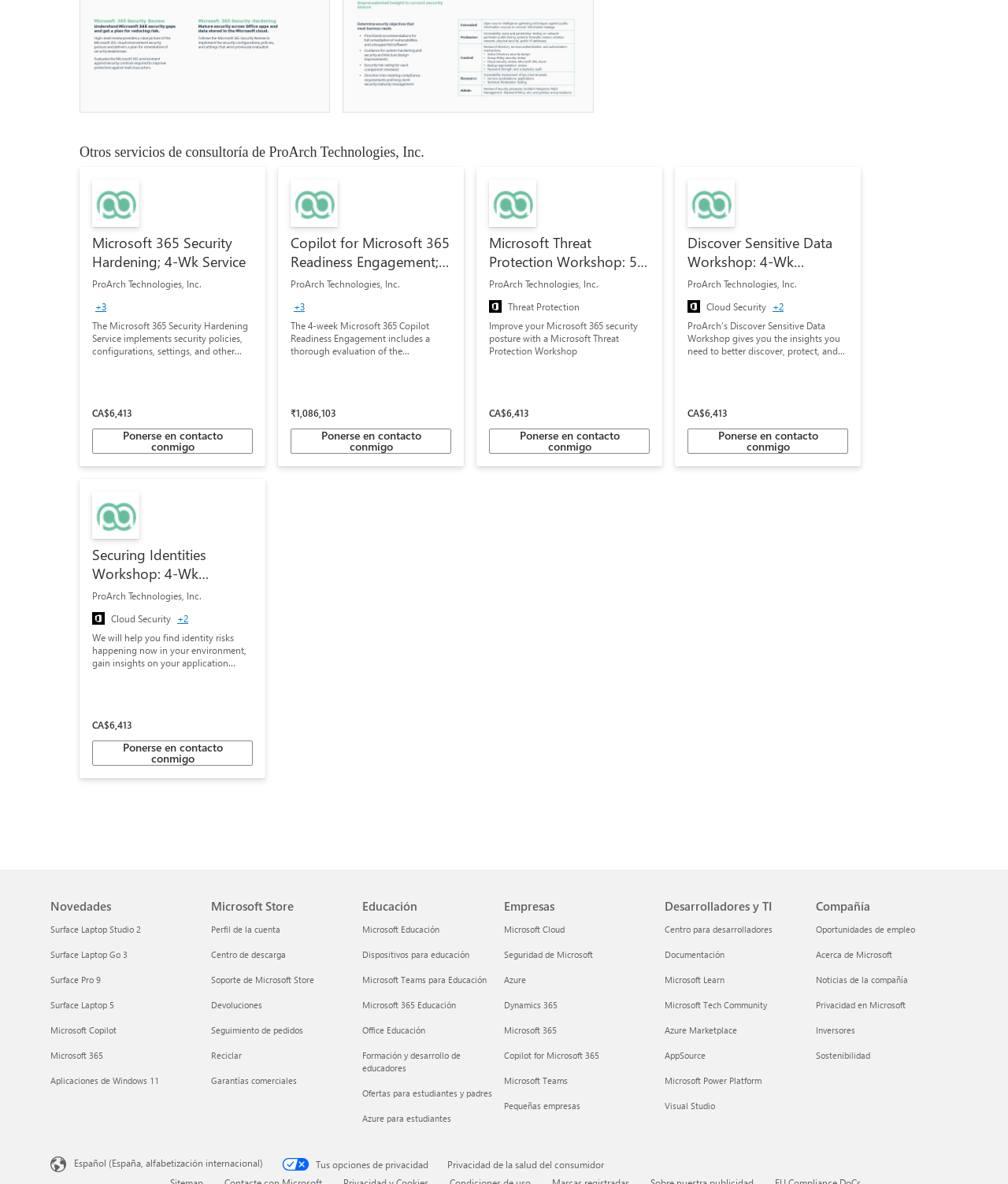Please identify the coordinates of the bounding box that should be clicked to fulfill this instruction: "Go to the Google Play store".

None